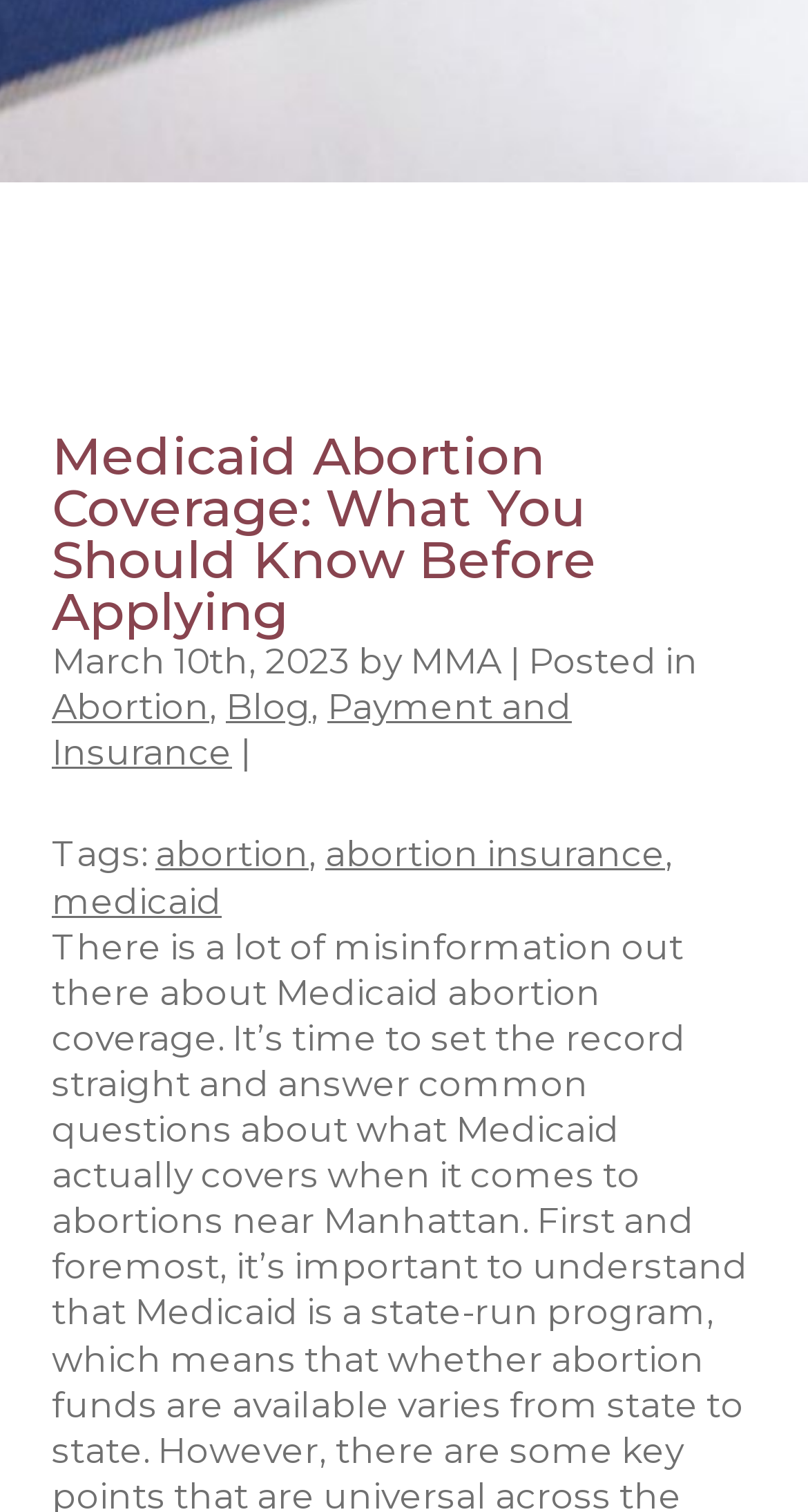Using the format (top-left x, top-left y, bottom-right x, bottom-right y), and given the element description, identify the bounding box coordinates within the screenshot: Blog

[0.279, 0.454, 0.385, 0.481]